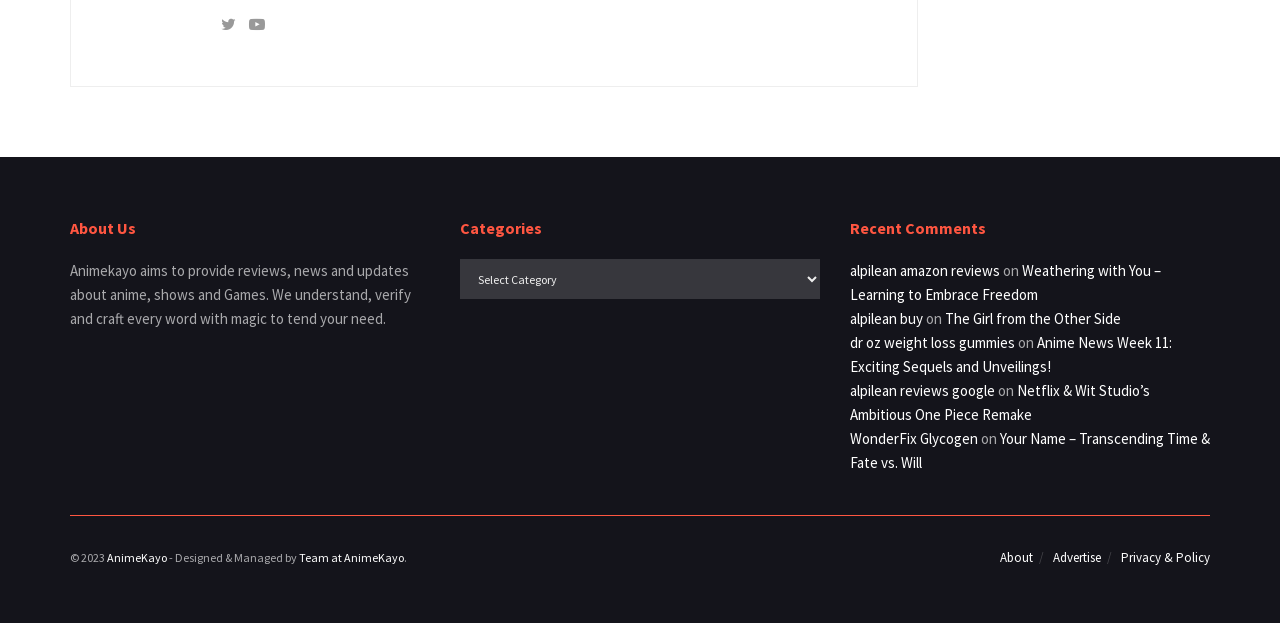Could you specify the bounding box coordinates for the clickable section to complete the following instruction: "Click on About Us"?

None